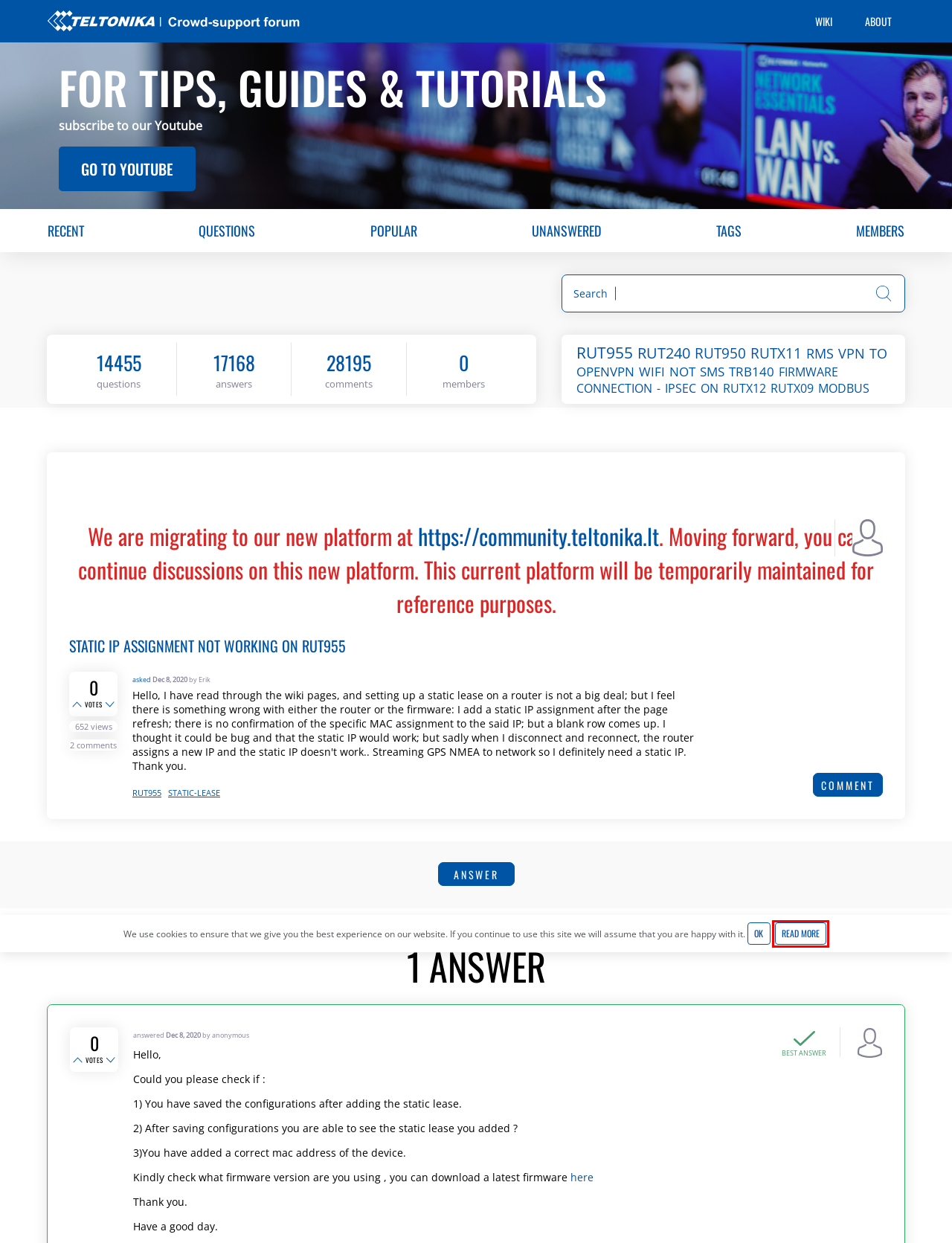Given a screenshot of a webpage with a red bounding box around an element, choose the most appropriate webpage description for the new page displayed after clicking the element within the bounding box. Here are the candidates:
A. RUT955 Firmware Downloads - Teltonika Networks Wiki
B. All Use Cases
C. COOKIES POLICY
D. Teltonika Networks Ethernet and 4G/5G Cellular Routers
E. Teltonika Networks Wiki
F. Teltonika Networks IoT Gateways
G. Teltonika Community
H. Subscribe to the Teltonika Networks Newsletter

C